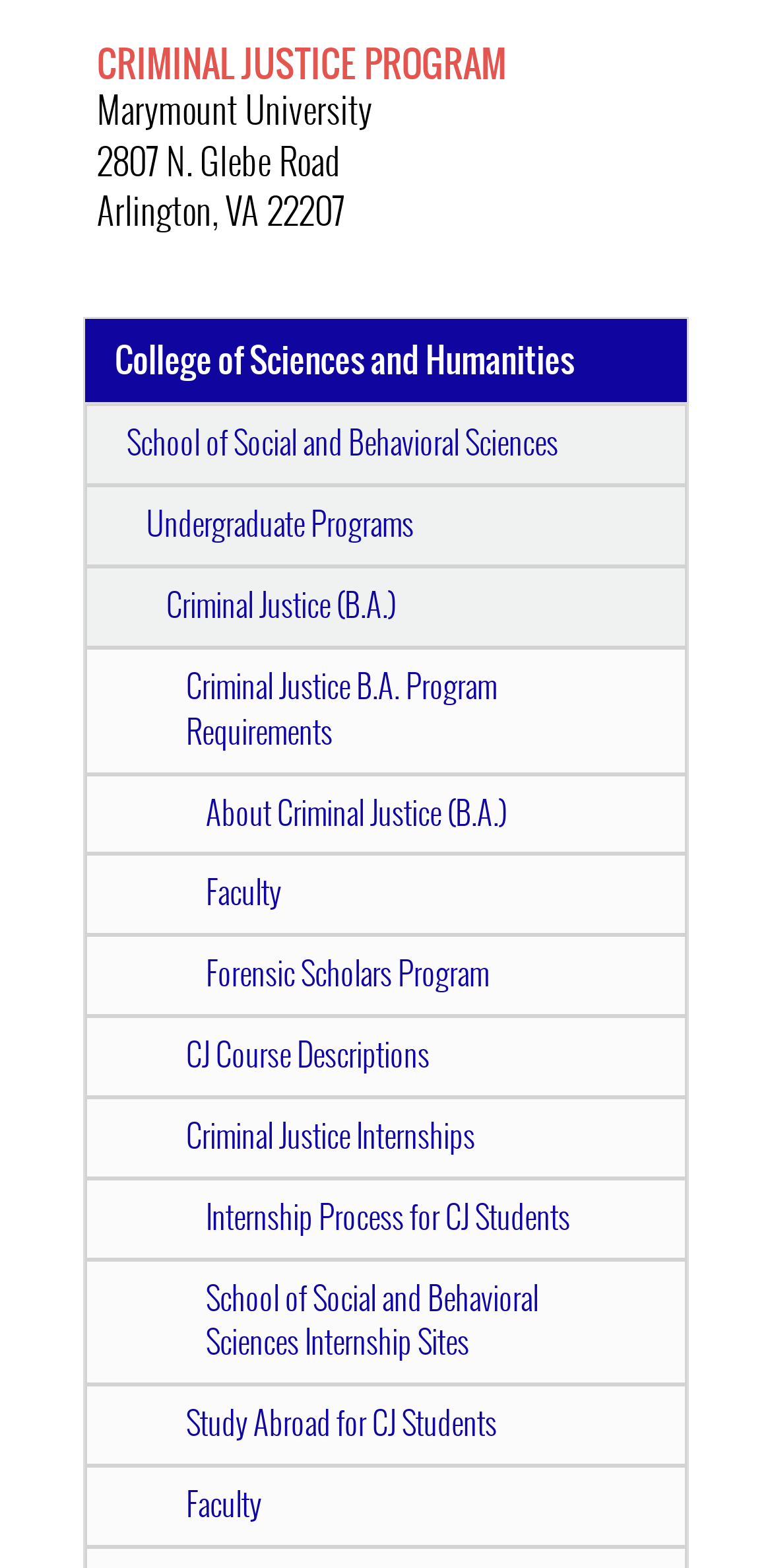Please locate the clickable area by providing the bounding box coordinates to follow this instruction: "Learn about the Criminal Justice B.A. Program Requirements".

[0.11, 0.413, 0.89, 0.493]